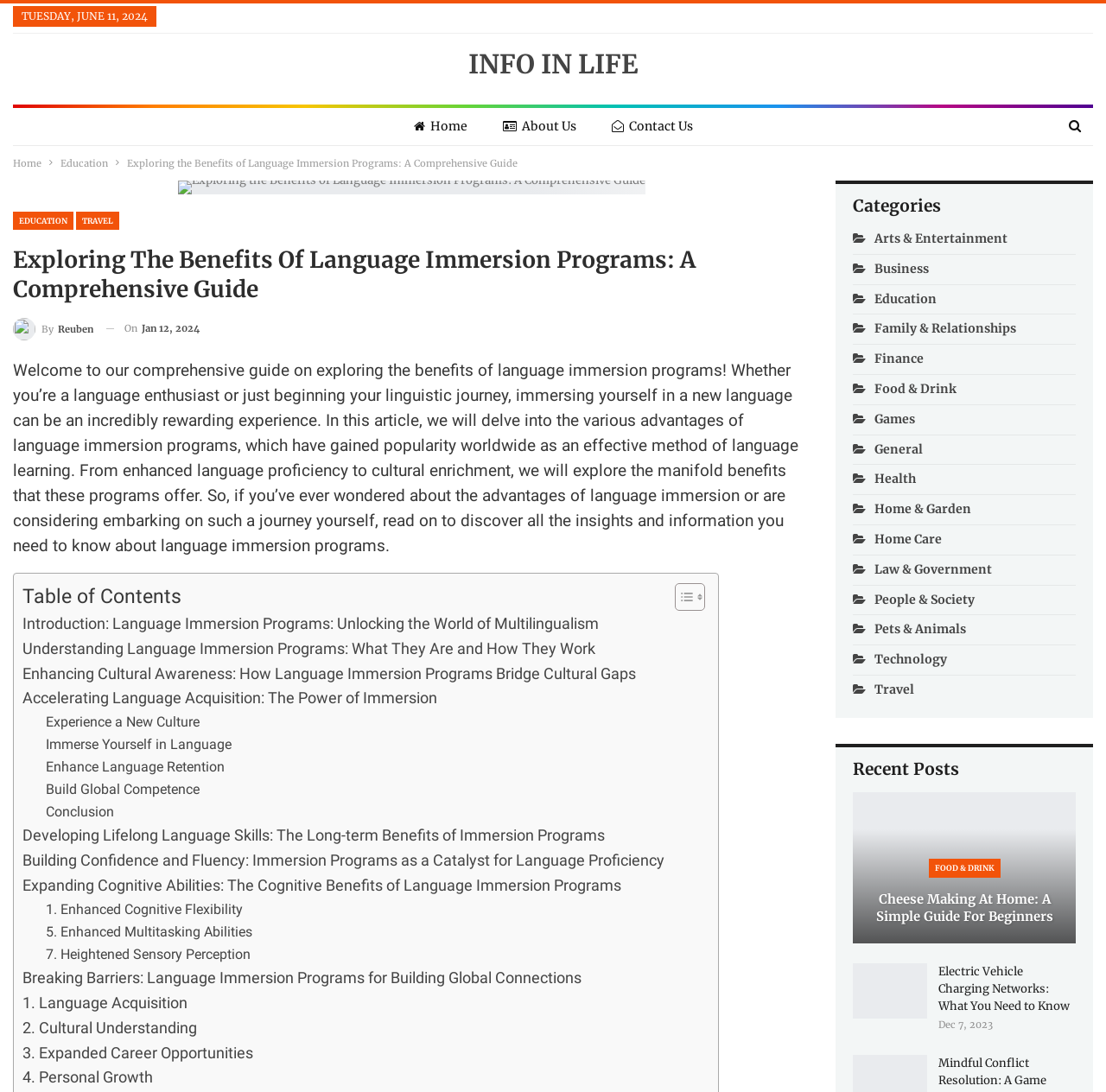Highlight the bounding box coordinates of the region I should click on to meet the following instruction: "Click on the 'INFO IN LIFE' link".

[0.423, 0.044, 0.577, 0.074]